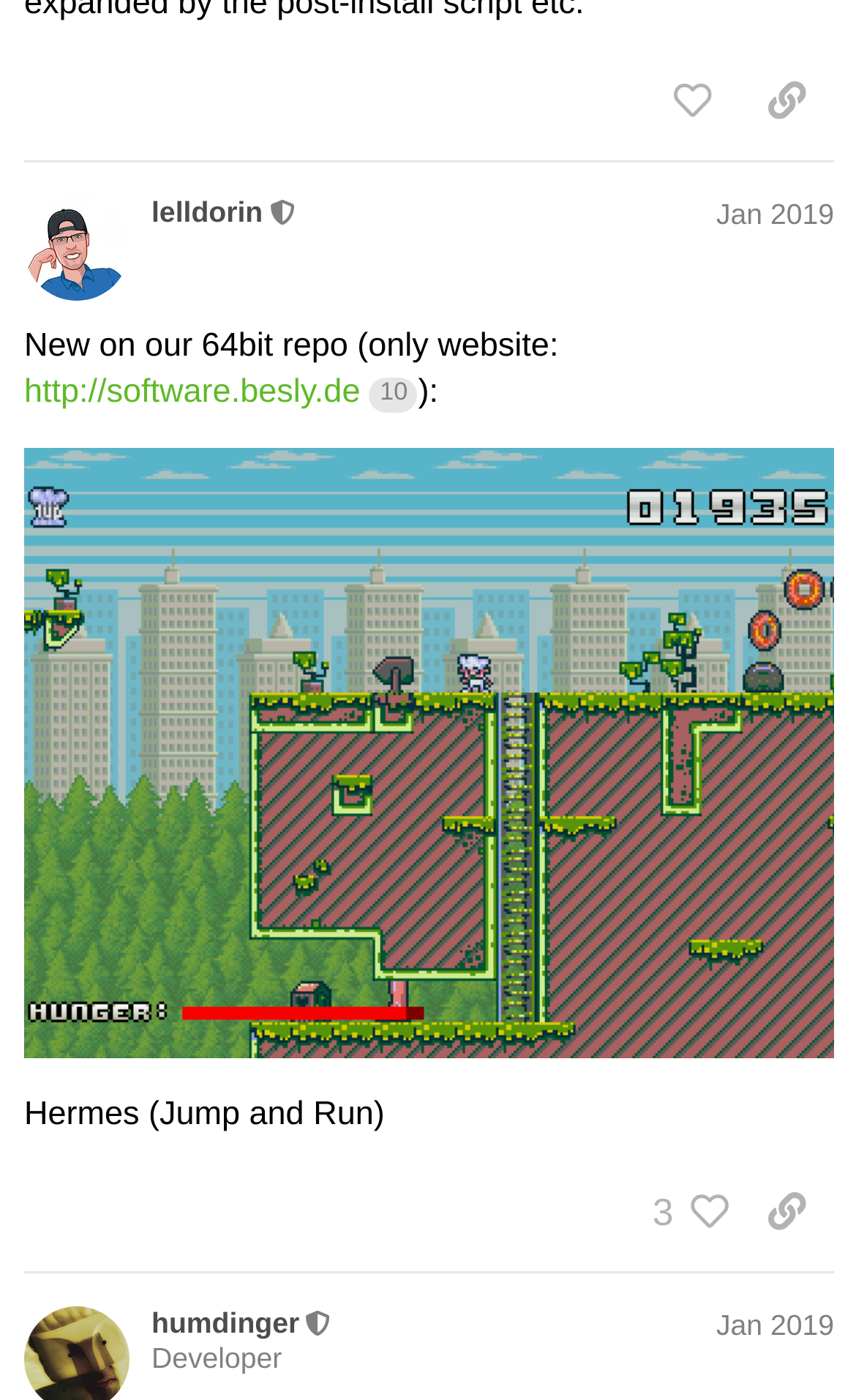Determine the bounding box coordinates in the format (top-left x, top-left y, bottom-right x, bottom-right y). Ensure all values are floating point numbers between 0 and 1. Identify the bounding box of the UI element described by: Polyglot

[0.074, 0.652, 0.222, 0.679]